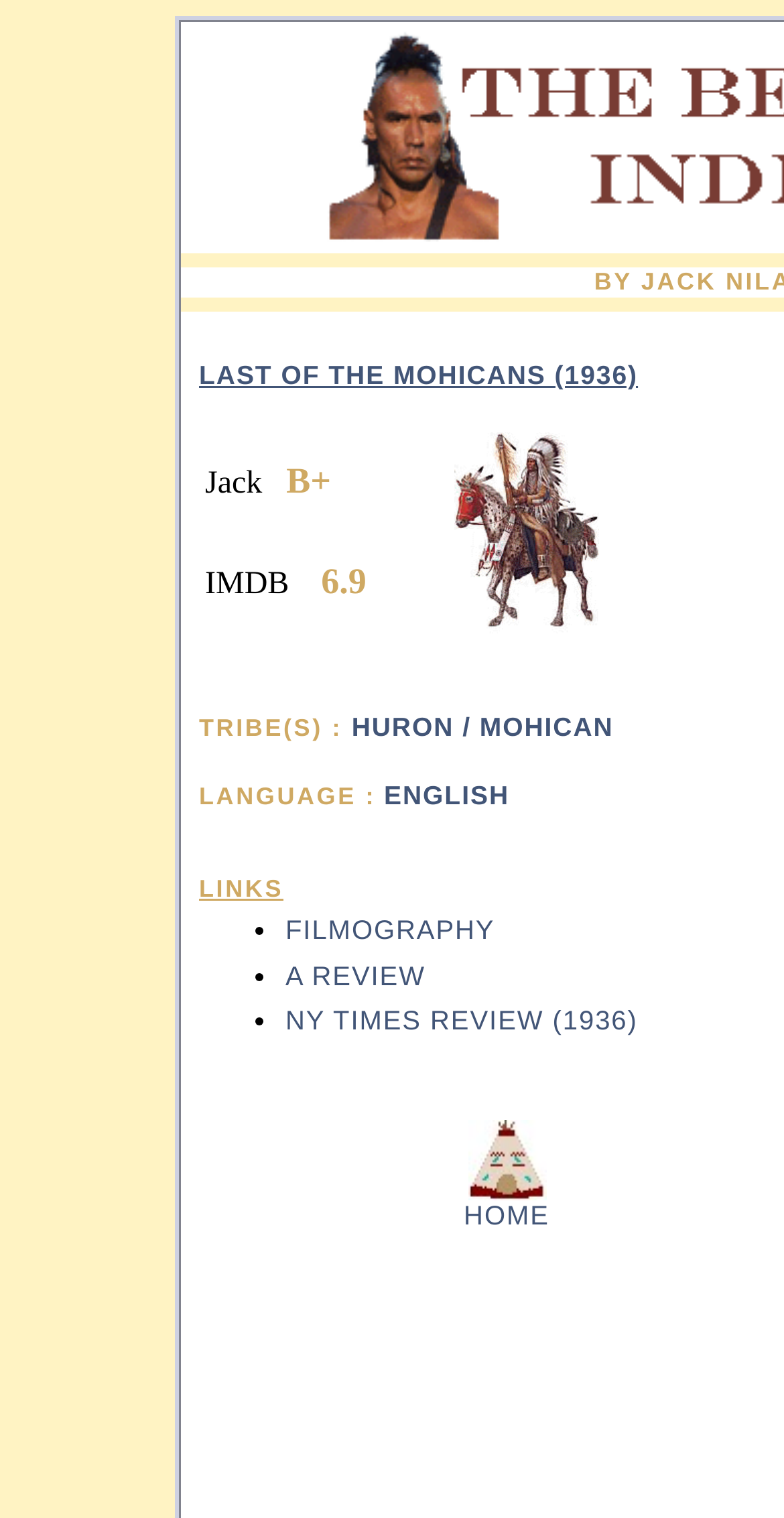Analyze the image and give a detailed response to the question:
What is the language of the movie?

The language of the movie can be found in the static text element that says 'LANGUAGE :' followed by another static text element that says 'ENGLISH'.